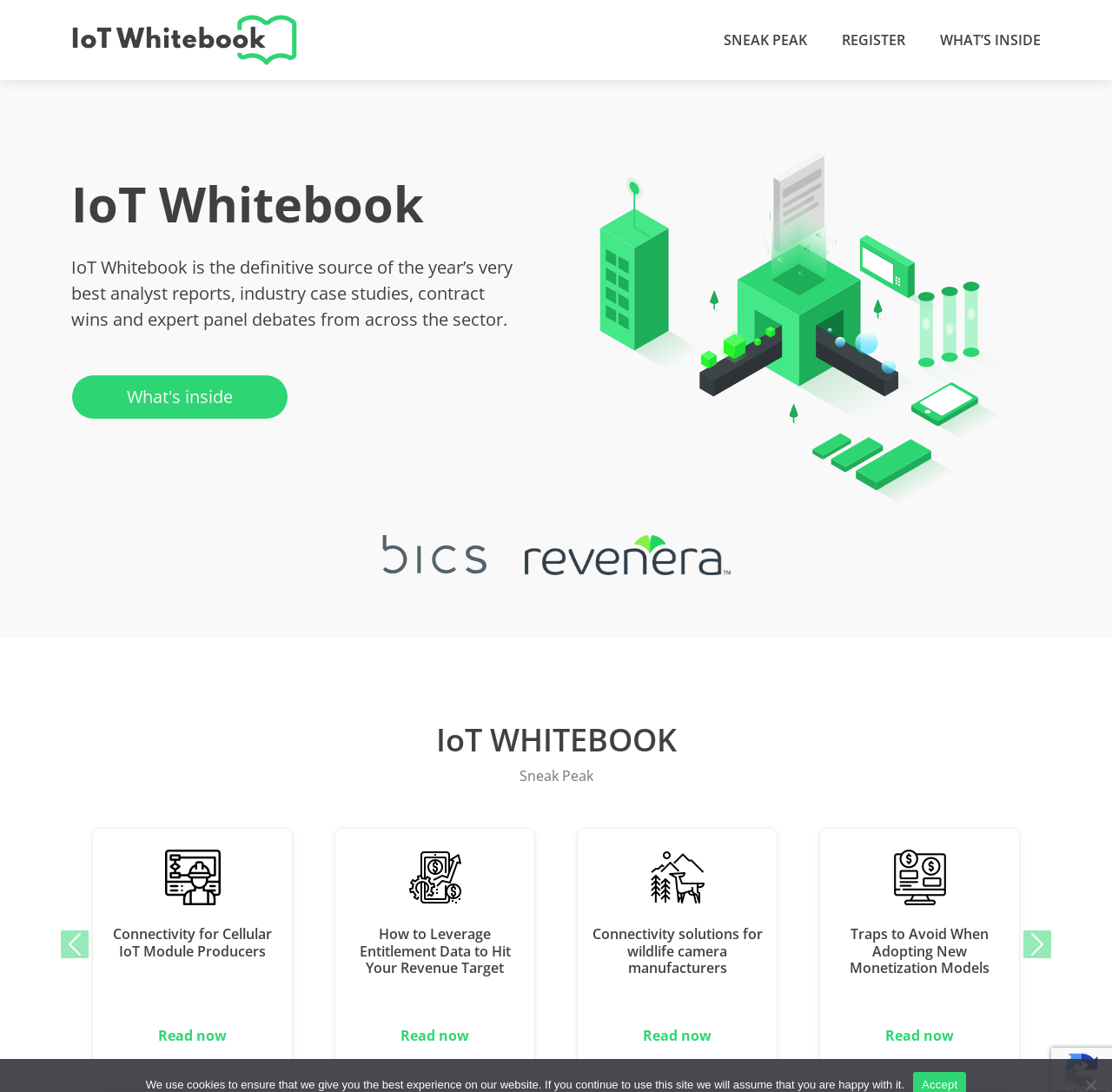Show me the bounding box coordinates of the clickable region to achieve the task as per the instruction: "View SNEAK PEAK".

[0.651, 0.027, 0.726, 0.046]